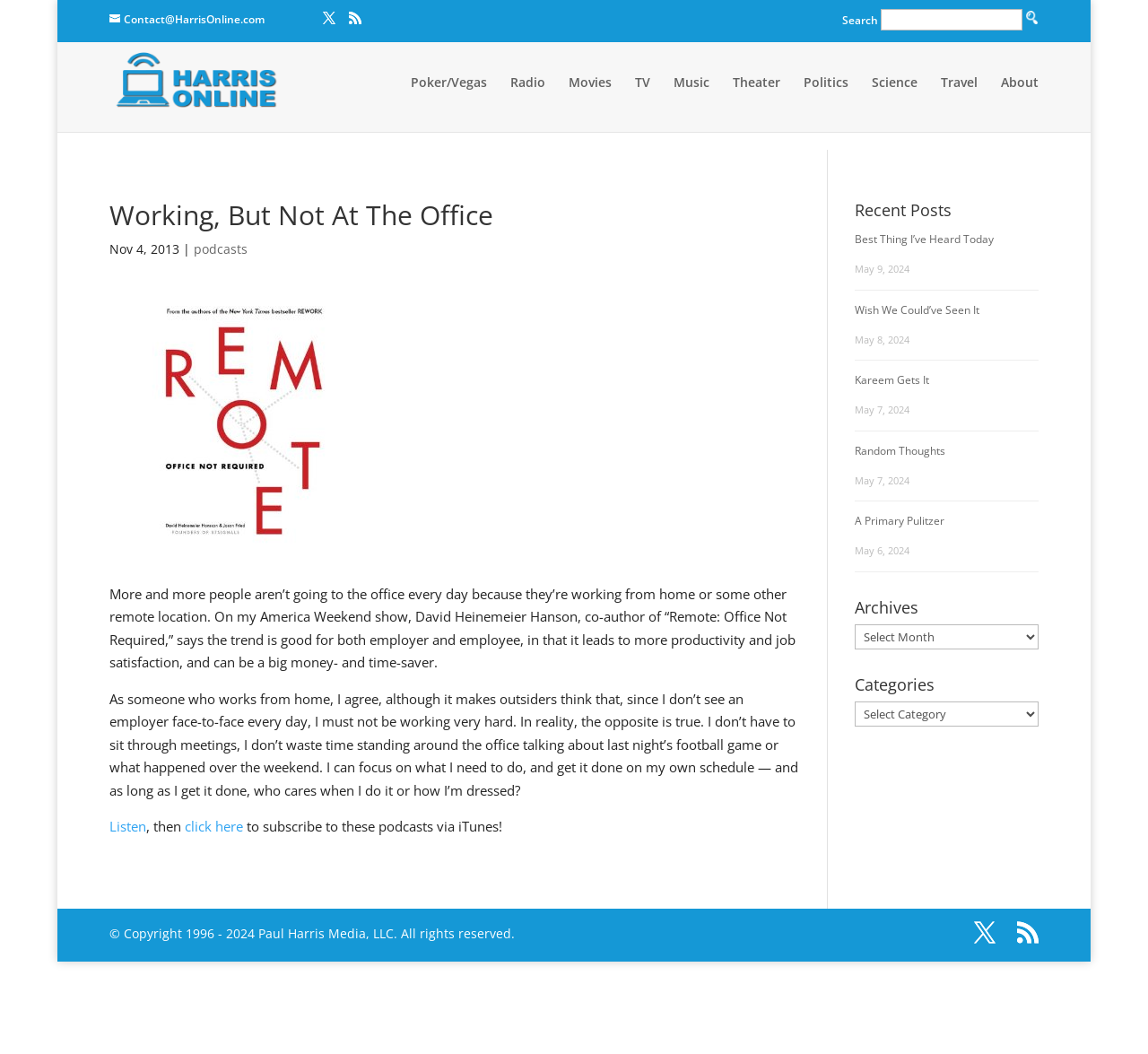Please identify the coordinates of the bounding box for the clickable region that will accomplish this instruction: "Search for something".

[0.767, 0.009, 0.891, 0.029]